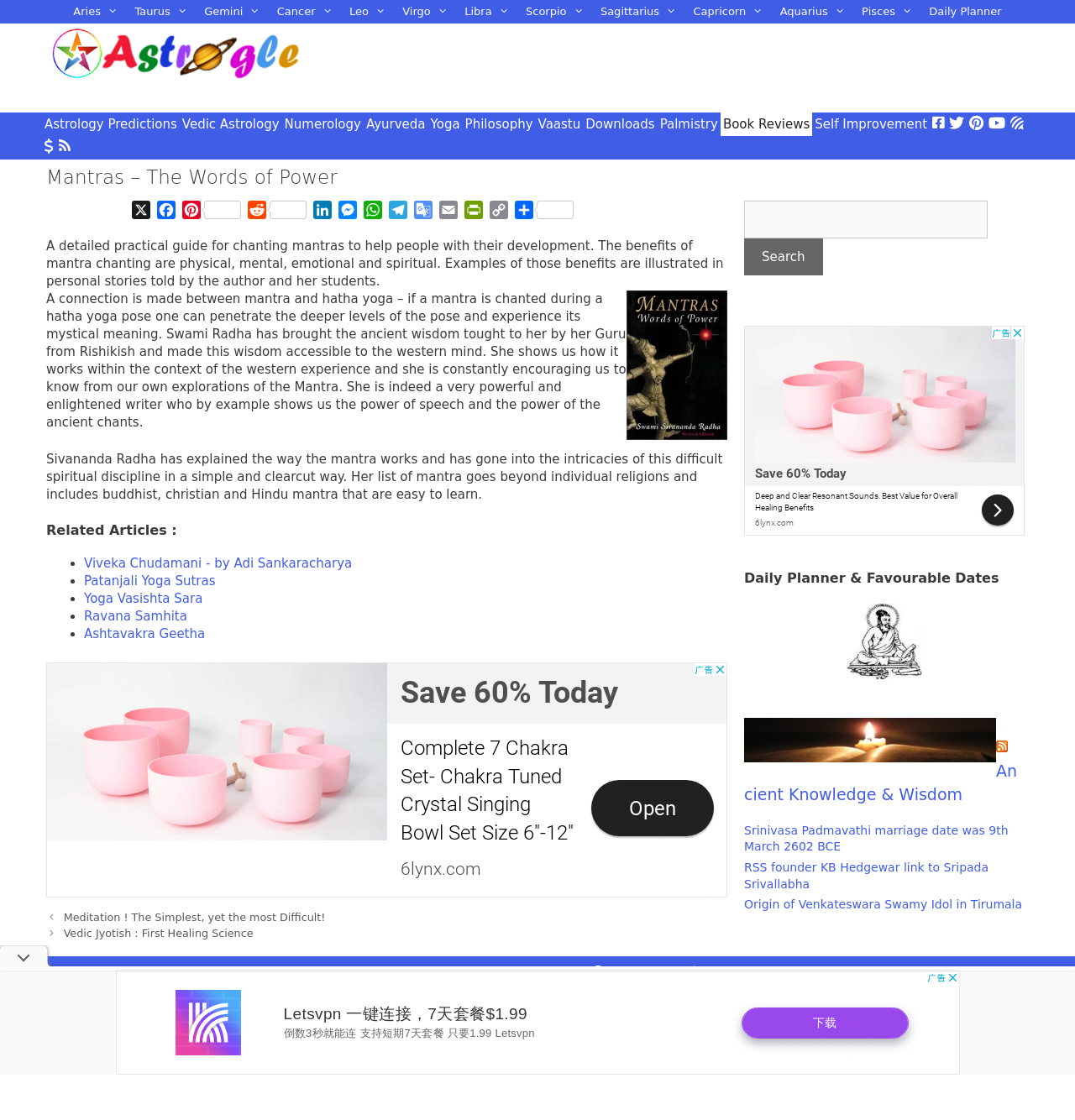Find and provide the bounding box coordinates for the UI element described with: "aria-label="Advertisement" name="aswift_2" title="Advertisement"".

[0.043, 0.591, 0.677, 0.801]